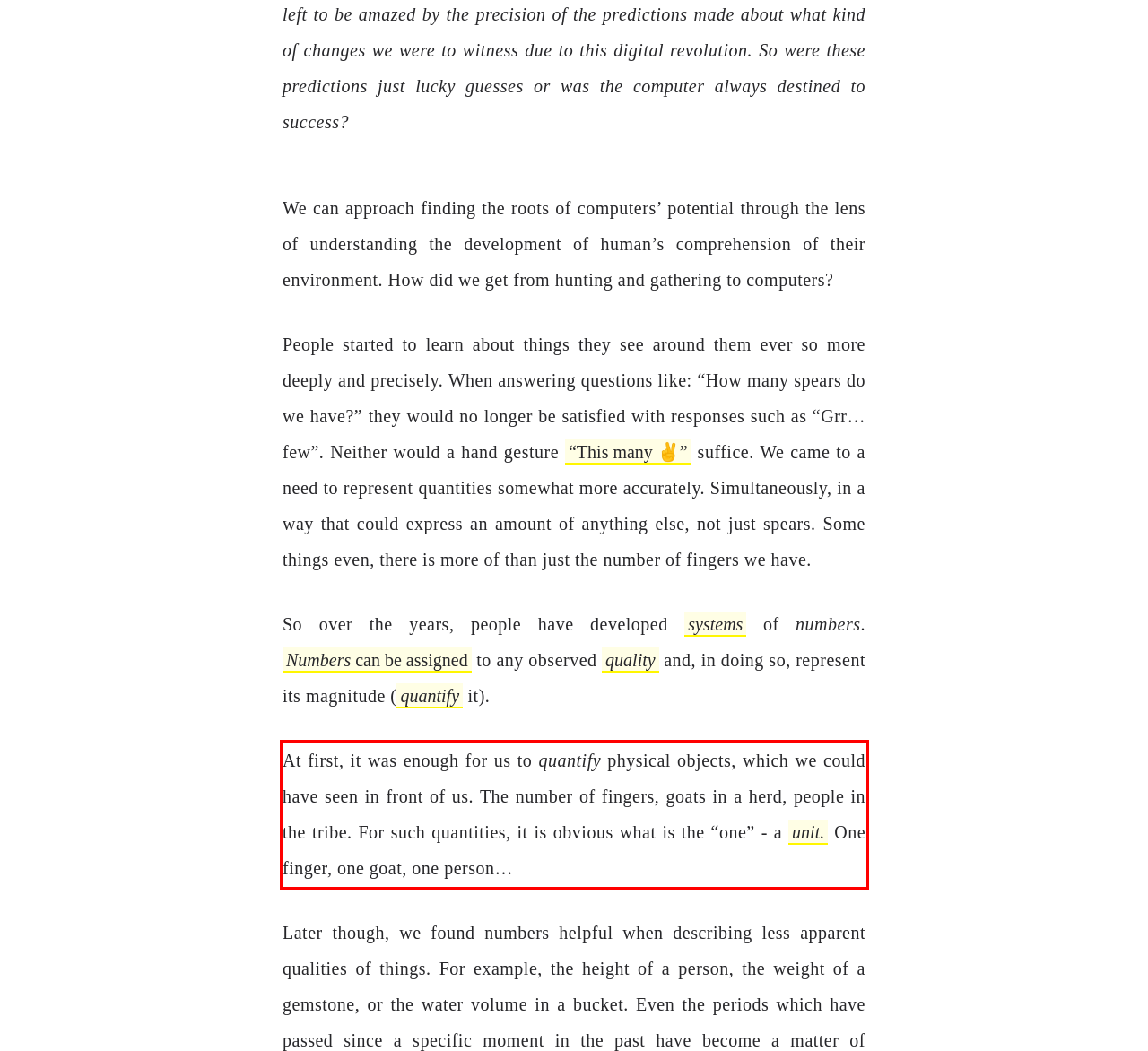Inspect the webpage screenshot that has a red bounding box and use OCR technology to read and display the text inside the red bounding box.

At first, it was enough for us to quantify physical objects, which we could have seen in front of us. The number of fingers, goats in a herd, people in the tribe. For such quantities, it is obvious what is the “one” - a unit. One finger, one goat, one person…